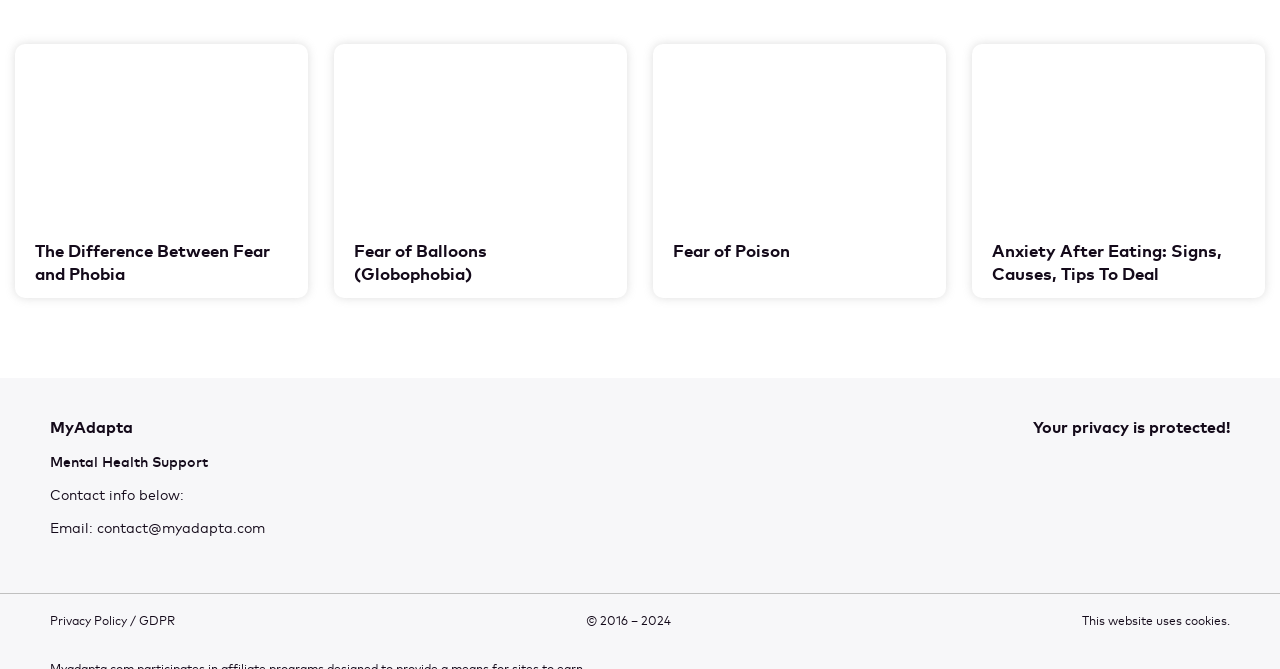Identify the bounding box for the described UI element: "Fear of Balloons (Globophobia)".

[0.261, 0.347, 0.49, 0.445]